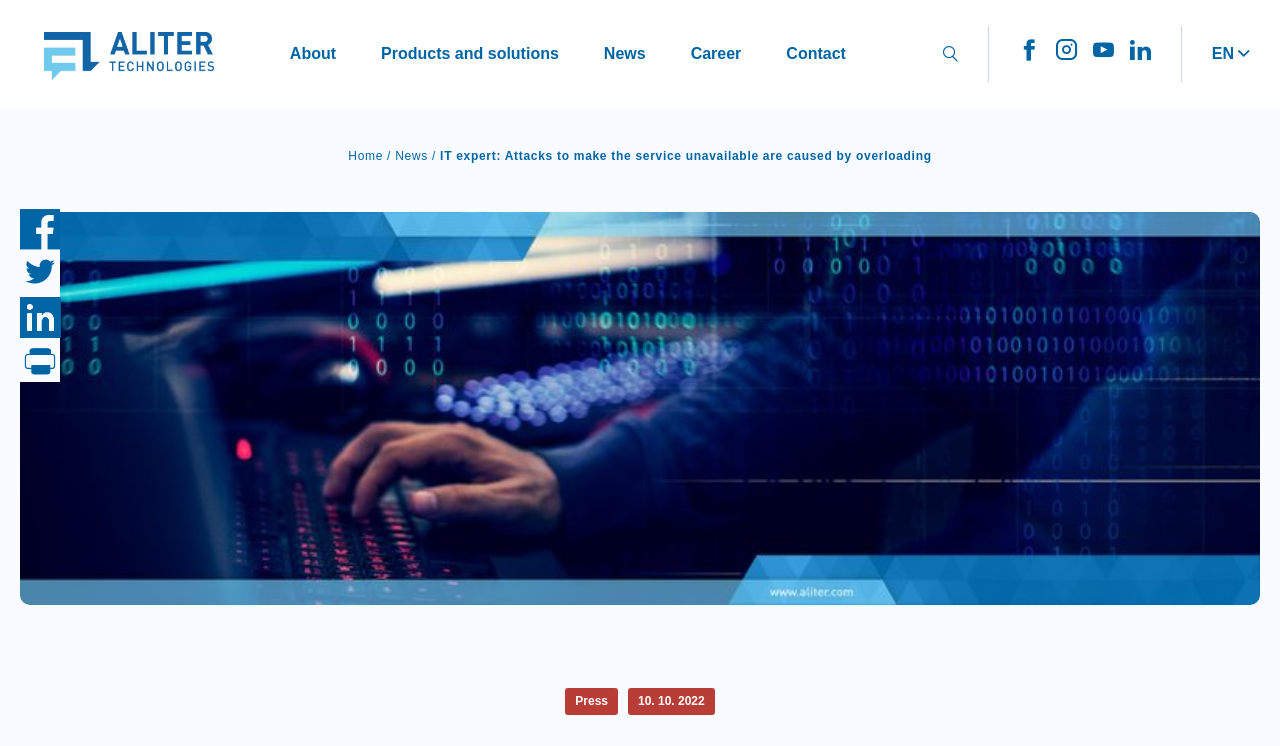Locate the bounding box coordinates of the element that needs to be clicked to carry out the instruction: "Read the 'IT expert' article". The coordinates should be given as four float numbers ranging from 0 to 1, i.e., [left, top, right, bottom].

[0.344, 0.196, 0.728, 0.218]